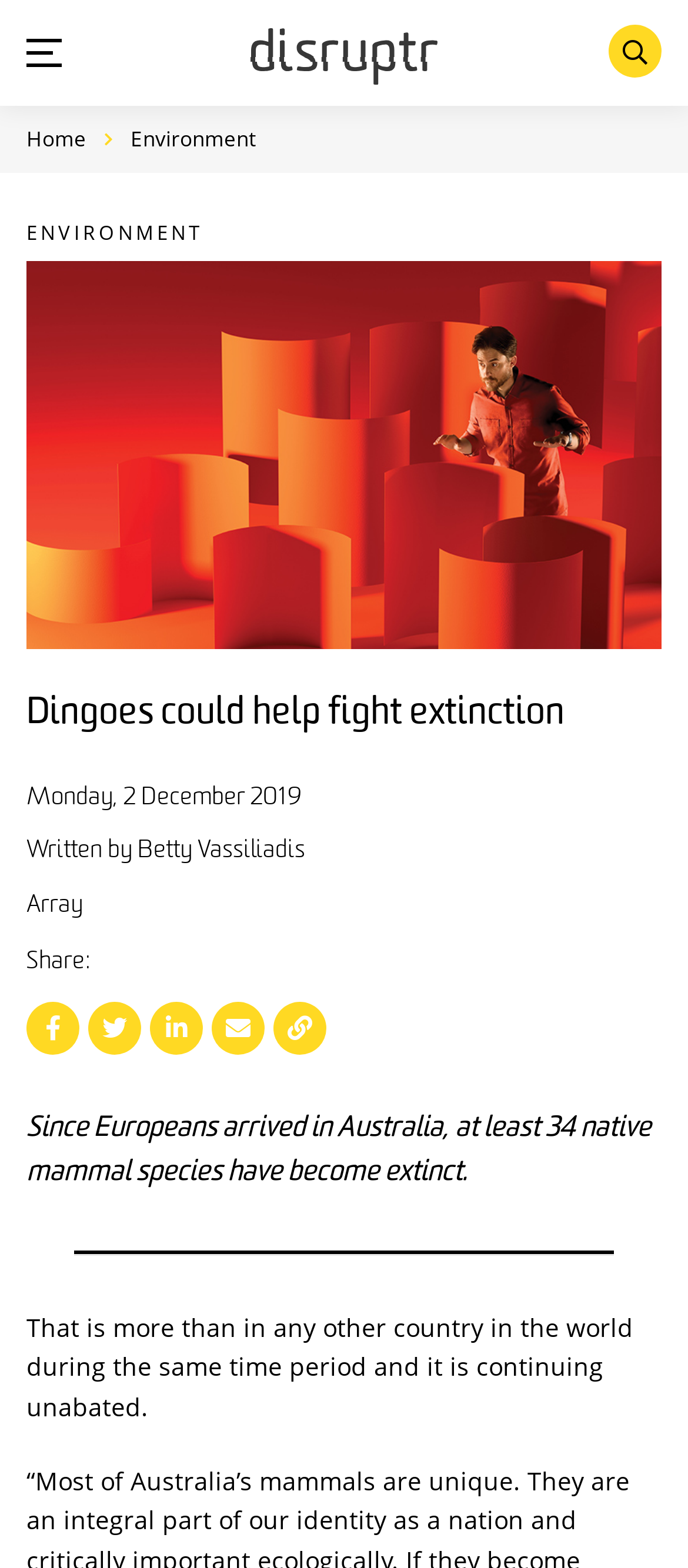Create a detailed description of the webpage's content and layout.

The webpage appears to be an article about the extinction of native mammal species in Australia. At the top, there is a search bar with a button to the right, allowing users to search for specific content. Below the search bar, there are navigation links, including "Home" and "Environment", which is highlighted, indicating that the current page is related to environmental topics.

On the left side of the page, there is a profile image of Professor Euan Ritchie, accompanied by the text "ENVIRONMENT" and the author's name, Betty Vassiliadis. The publication date, Monday, 2 December 2019, is also displayed.

The main content of the article is divided into sections, with the title "Dingoes could help fight extinction" prominently displayed. The article begins with a striking statistic: "Since Europeans arrived in Australia, at least 34 native mammal species have become extinct." This is followed by a paragraph of text that continues to discuss the extinction crisis in Australia.

There are several links and icons scattered throughout the page, including social media links and a horizontal separator that divides the content into sections. Overall, the webpage is focused on presenting an informative article about the environmental issue of species extinction in Australia.